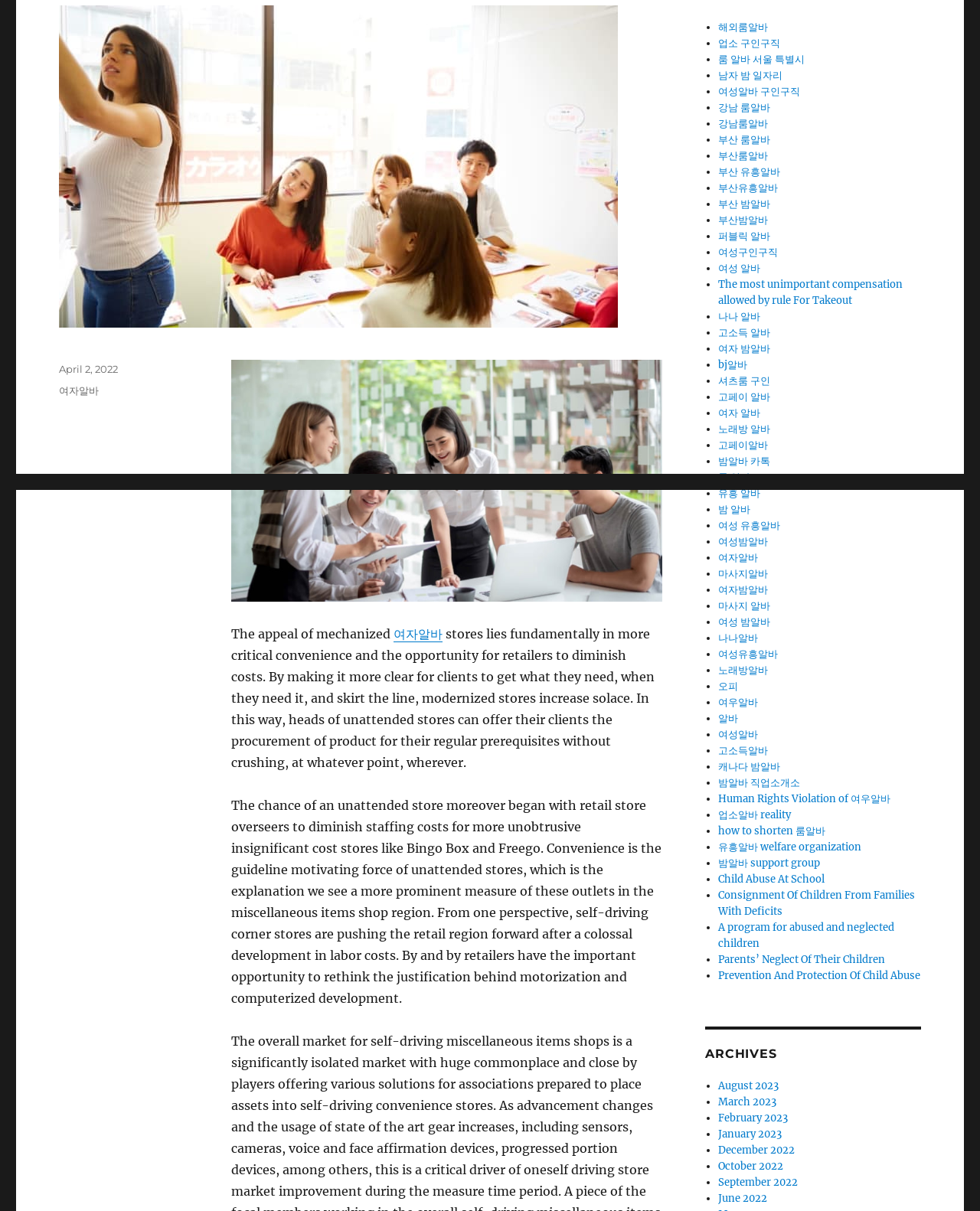Identify the bounding box coordinates for the UI element described as: "Child Abuse At School".

[0.733, 0.721, 0.841, 0.731]